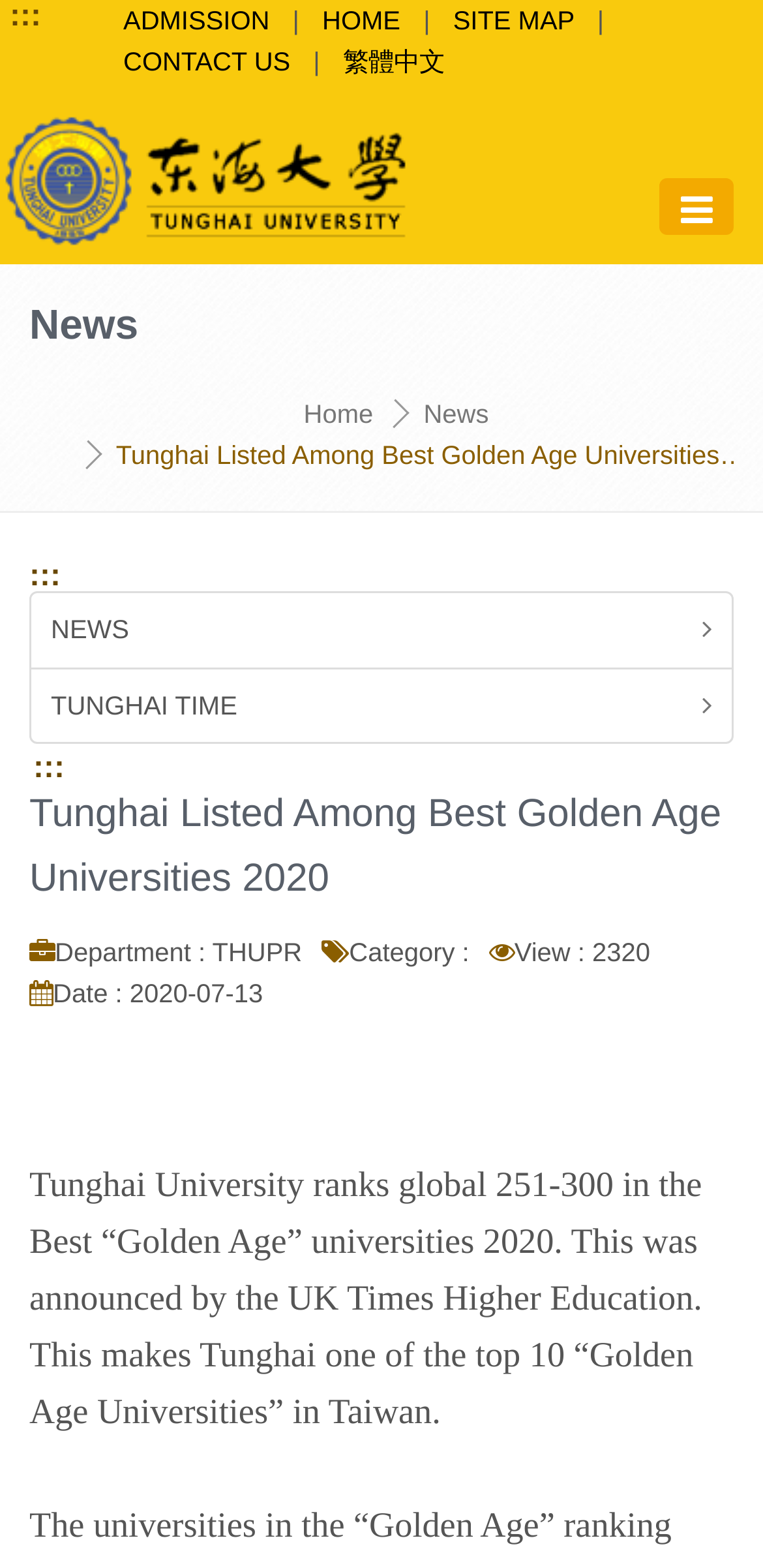Please answer the following question using a single word or phrase: 
What is the date of this news?

2020-07-13